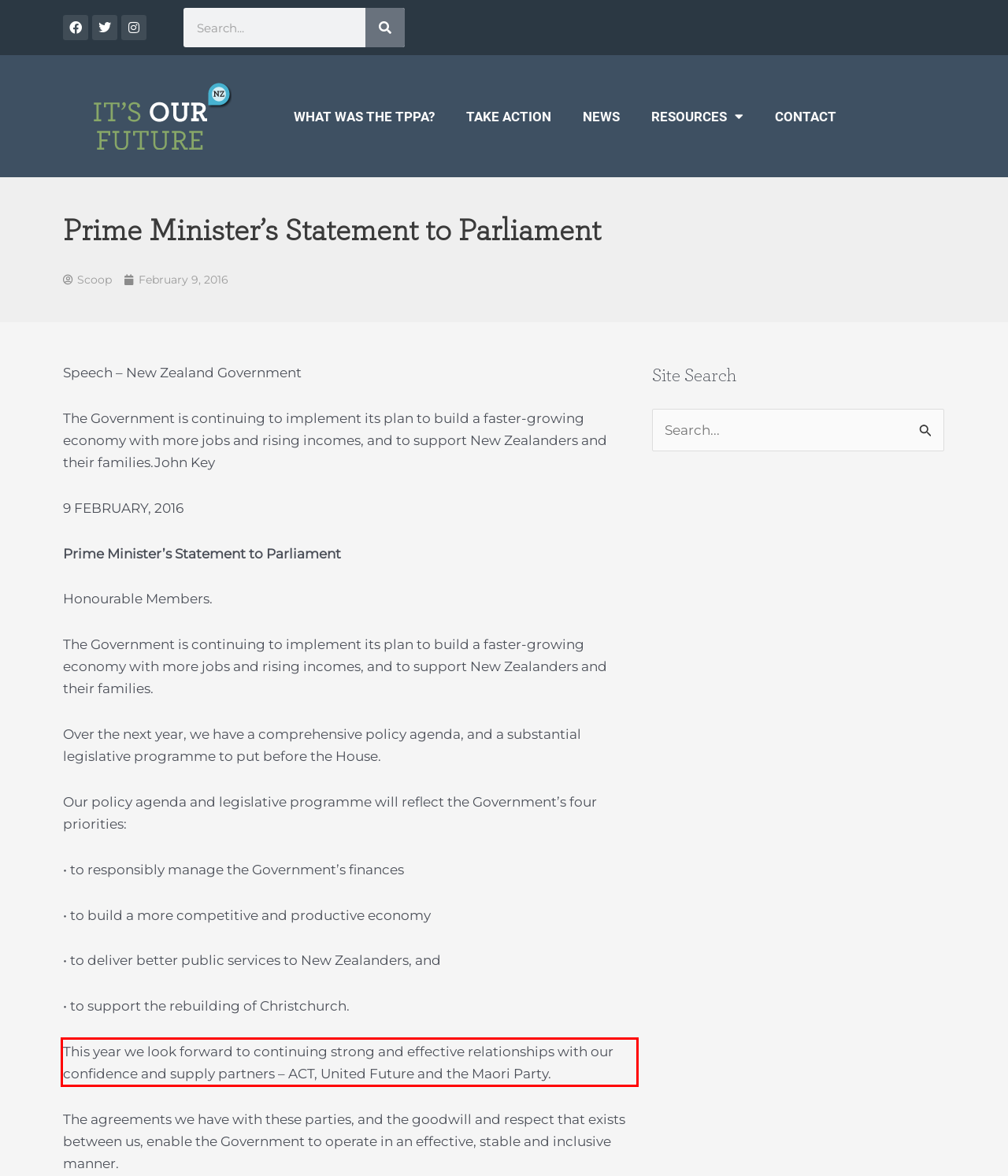Analyze the screenshot of a webpage where a red rectangle is bounding a UI element. Extract and generate the text content within this red bounding box.

This year we look forward to continuing strong and effective relationships with our confidence and supply partners – ACT, United Future and the Maori Party.